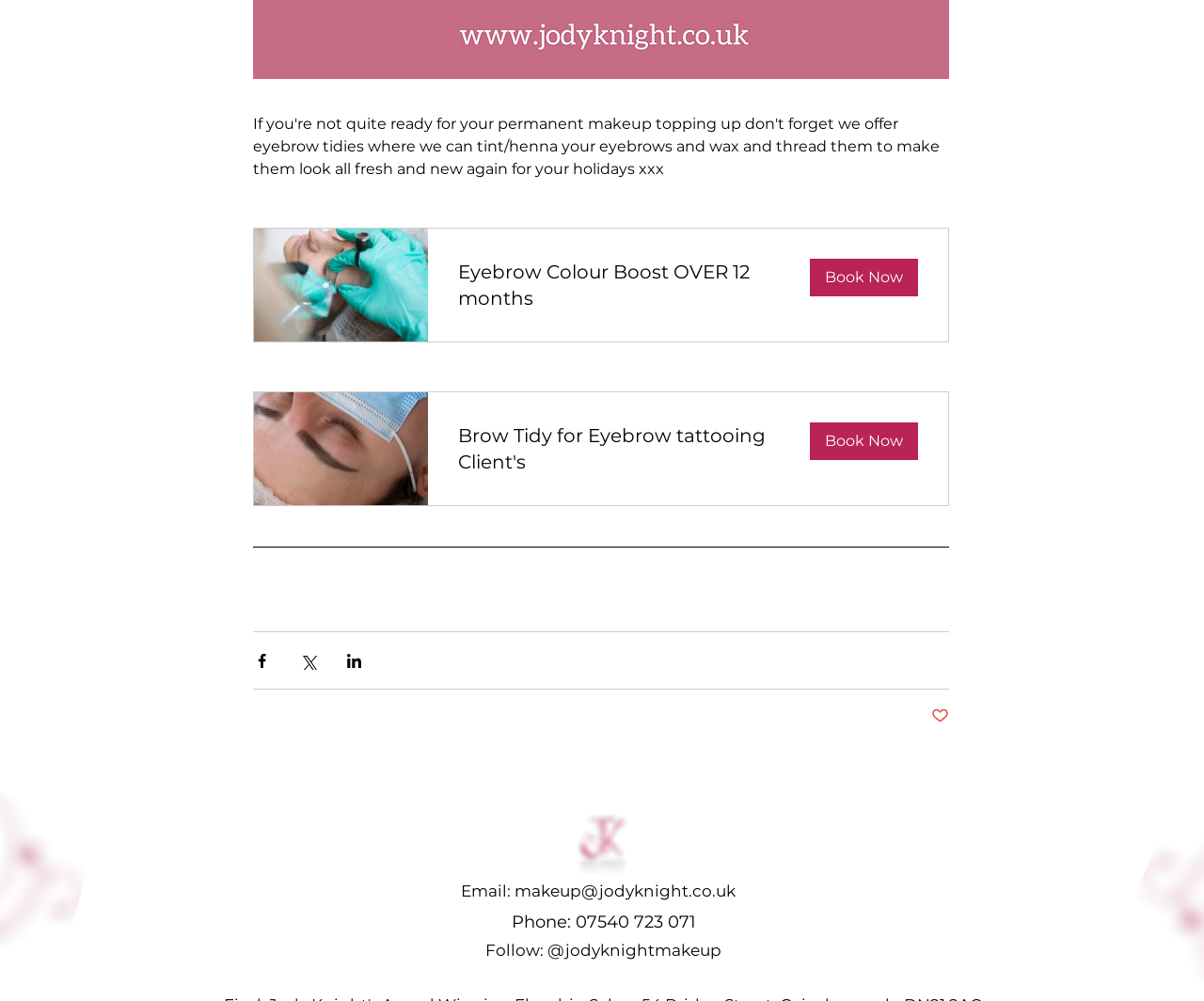What is the name of the person on the webpage?
Refer to the screenshot and respond with a concise word or phrase.

Jody Knight